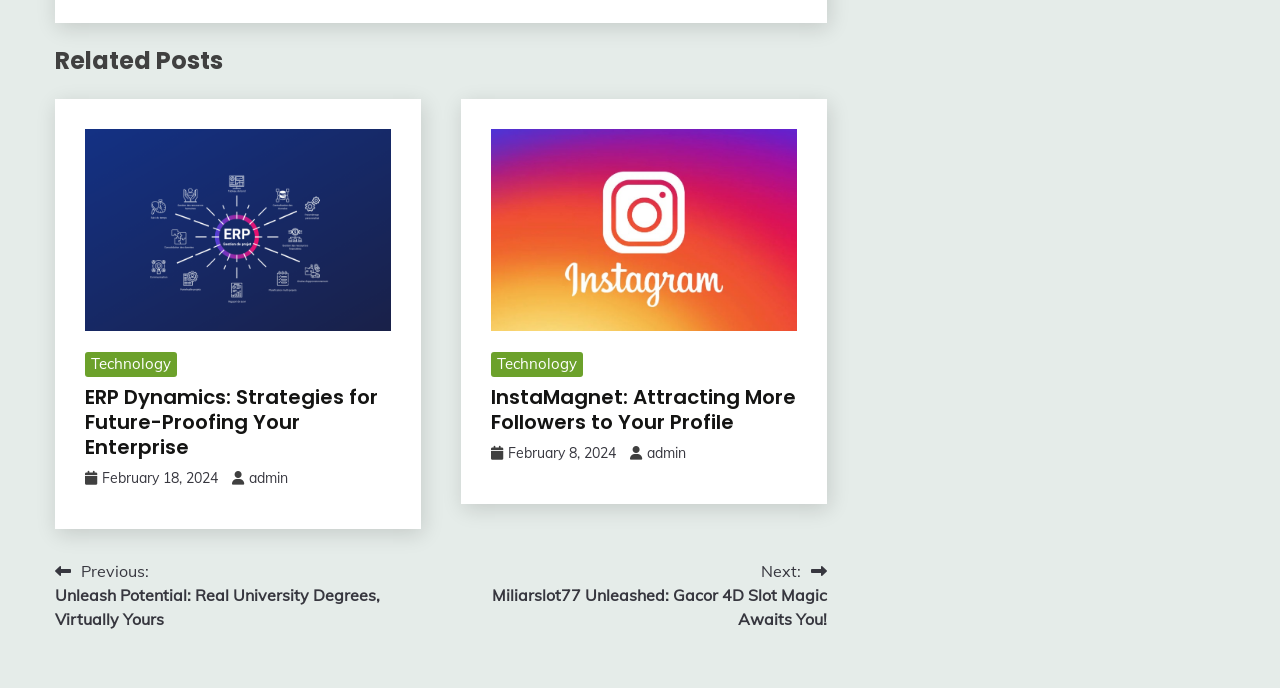Use a single word or phrase to answer the question: 
How many navigation links are there?

3